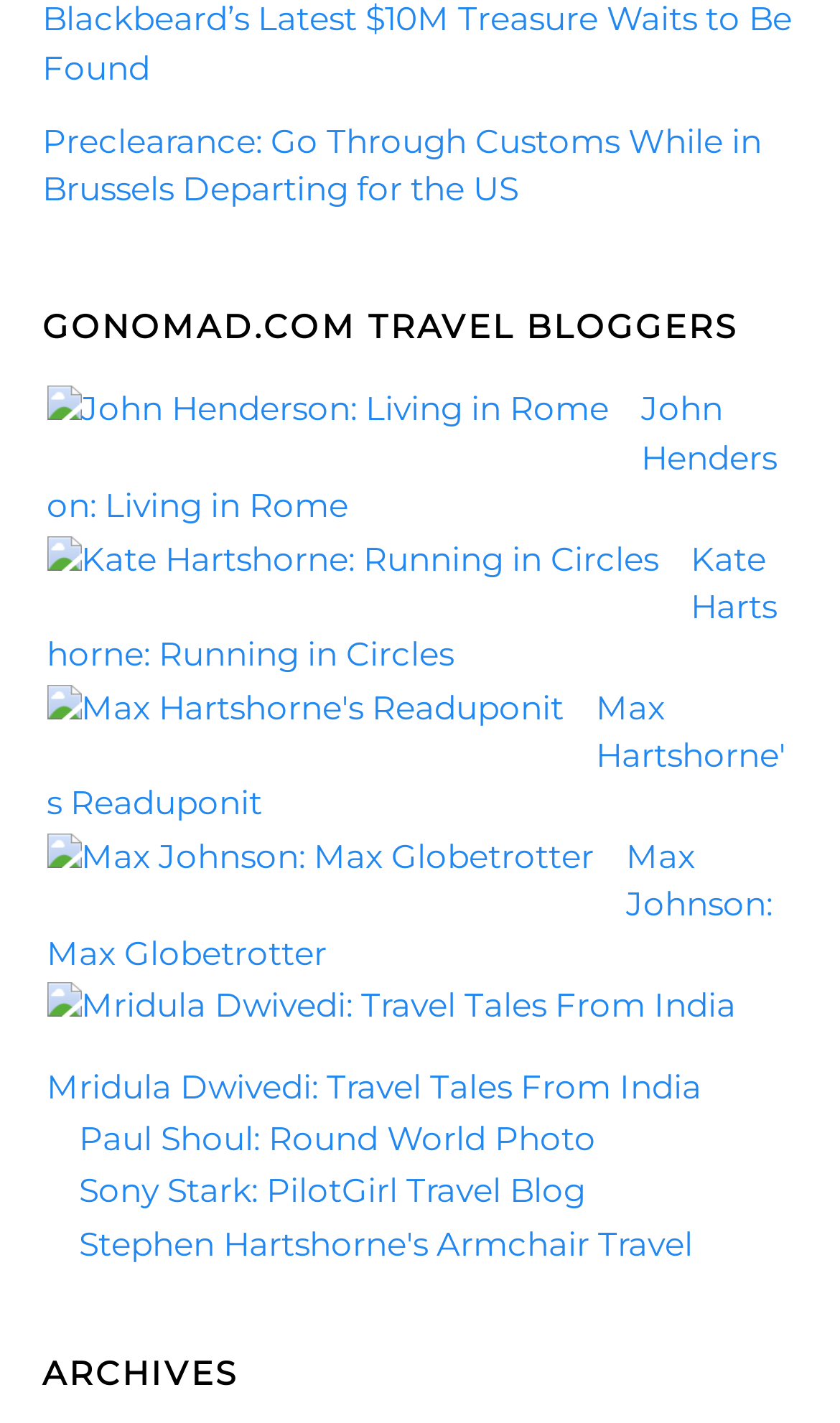Locate the bounding box coordinates of the element to click to perform the following action: 'Click on the link to John Henderson's blog'. The coordinates should be given as four float values between 0 and 1, in the form of [left, top, right, bottom].

[0.055, 0.273, 0.925, 0.37]